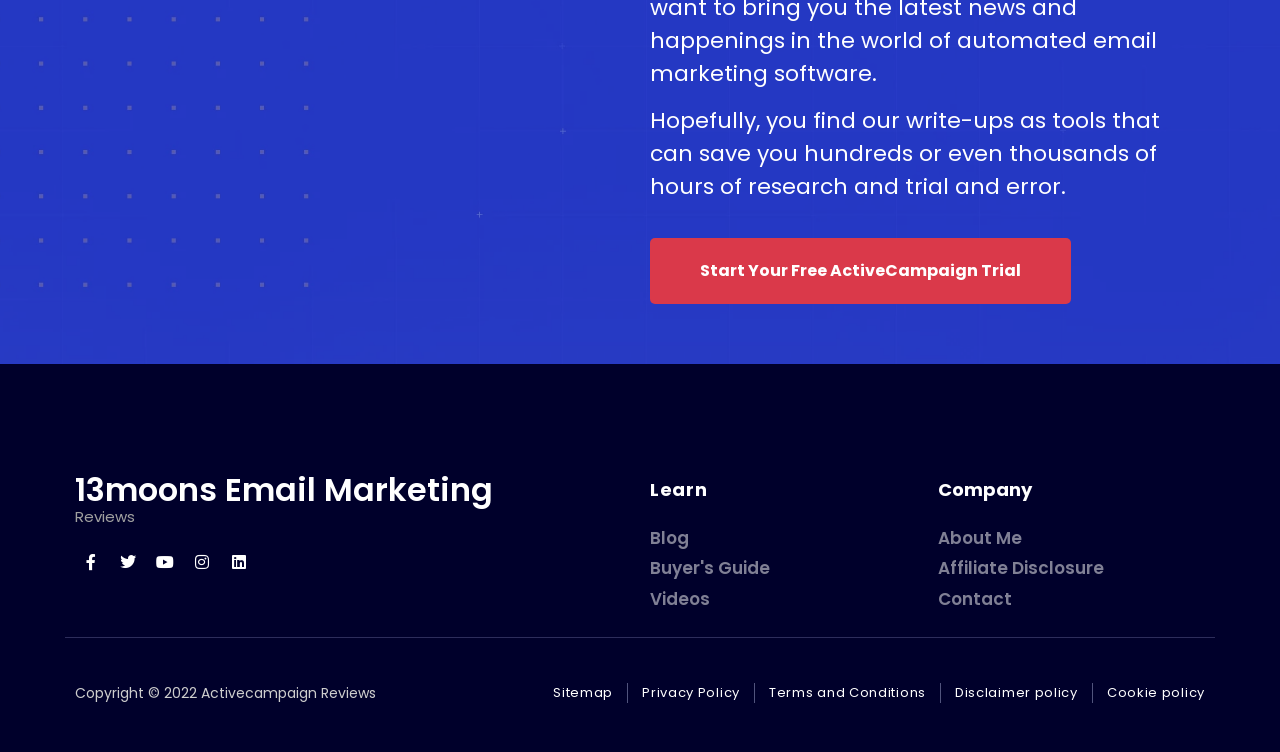Pinpoint the bounding box coordinates of the clickable element to carry out the following instruction: "Learn from the blog."

[0.508, 0.699, 0.717, 0.733]